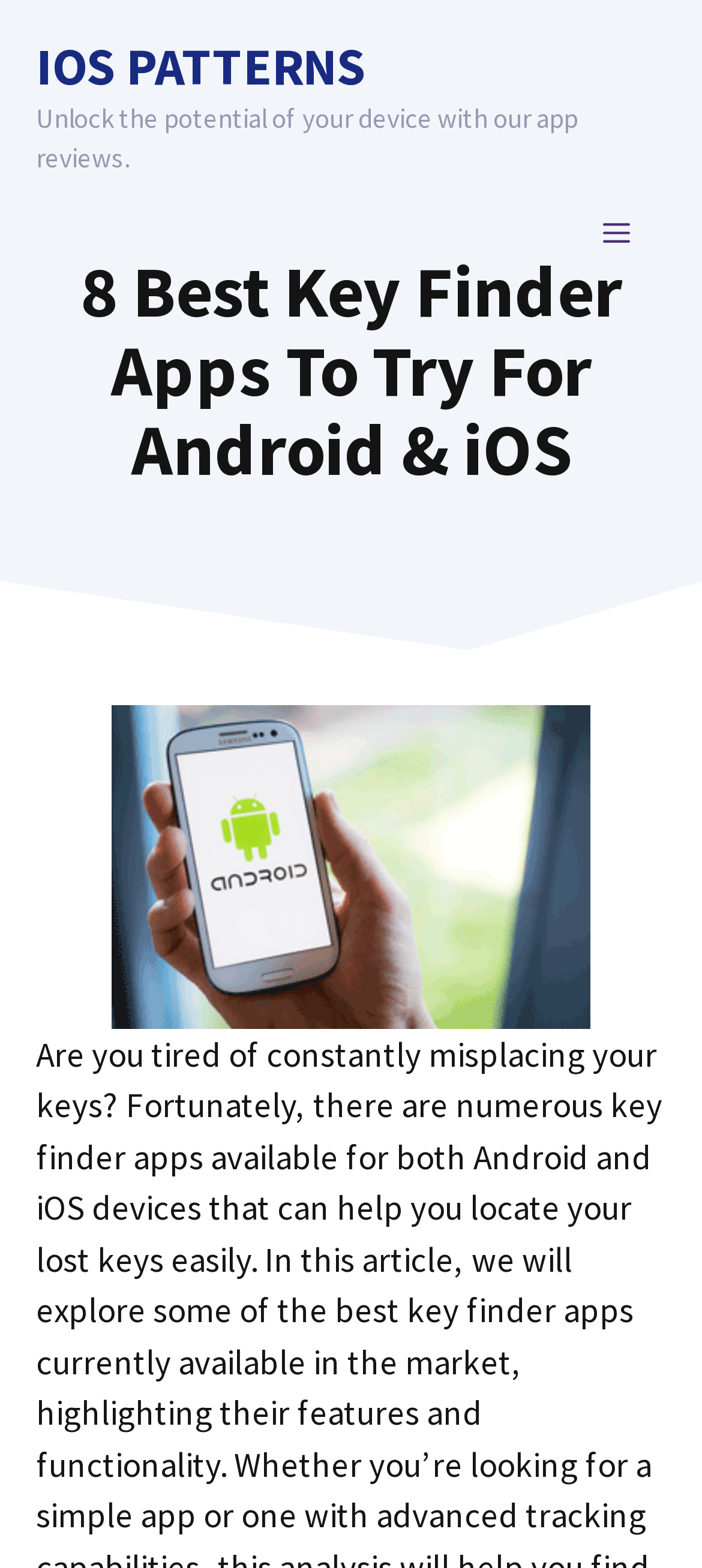Using the information shown in the image, answer the question with as much detail as possible: How many key finder apps are listed?

The webpage has a heading '8 Best Key Finder Apps To Try For Android & iOS' which suggests that there are 8 key finder apps listed on the webpage.